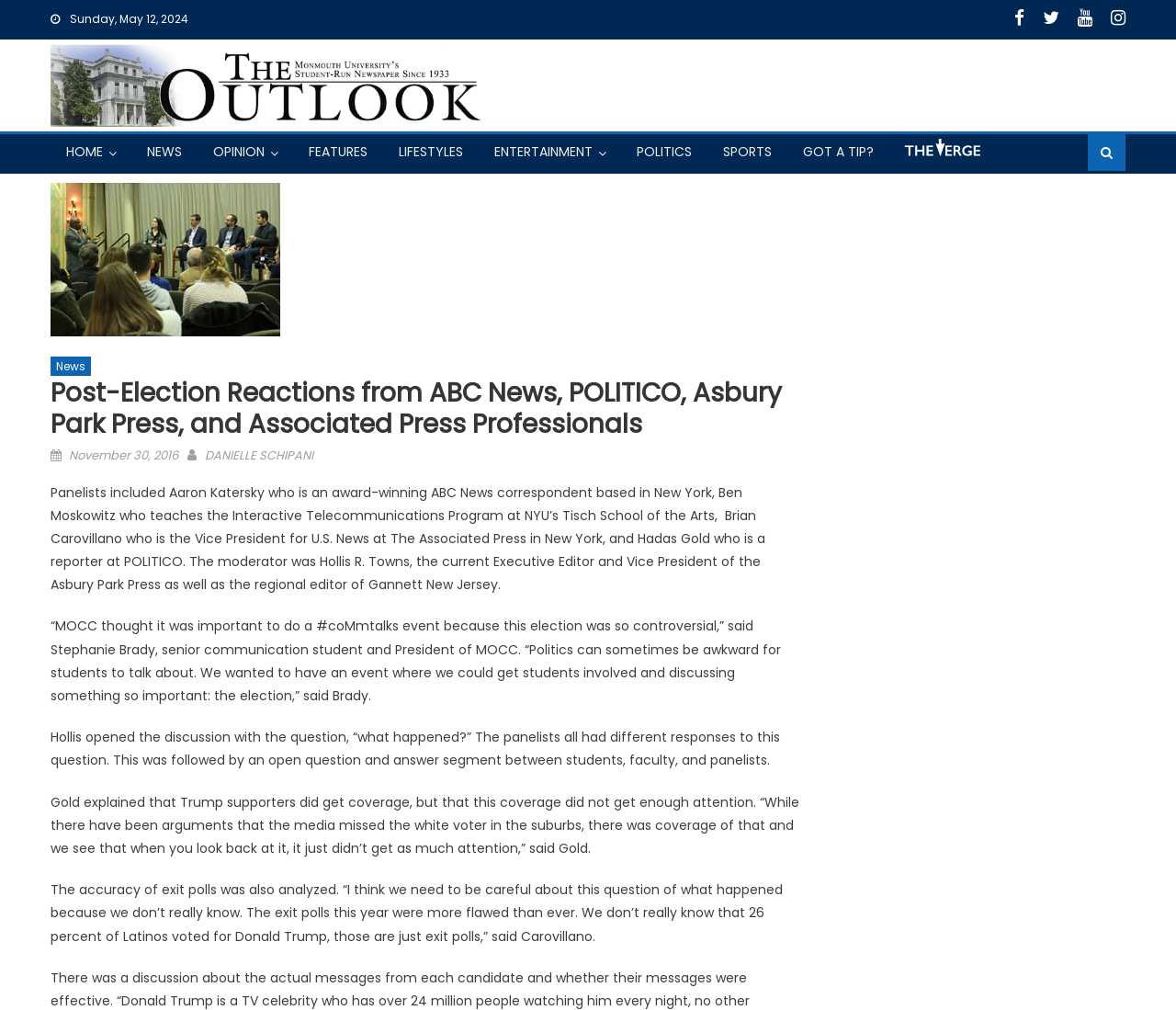What is the name of the moderator?
Please look at the screenshot and answer using one word or phrase.

Hollis R. Towns